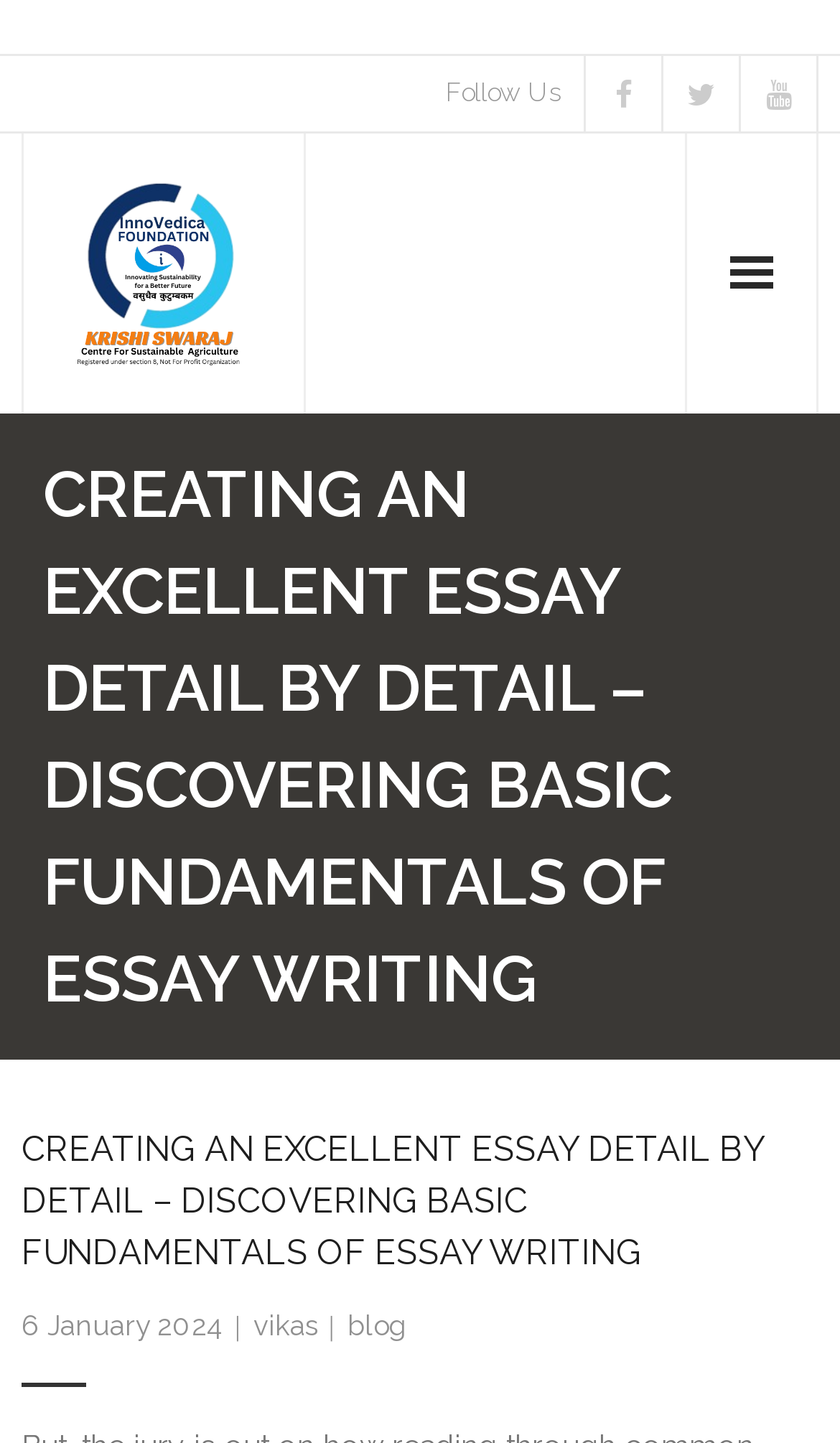Provide the text content of the webpage's main heading.

CREATING AN EXCELLENT ESSAY DETAIL BY DETAIL – DISCOVERING BASIC FUNDAMENTALS OF ESSAY WRITING